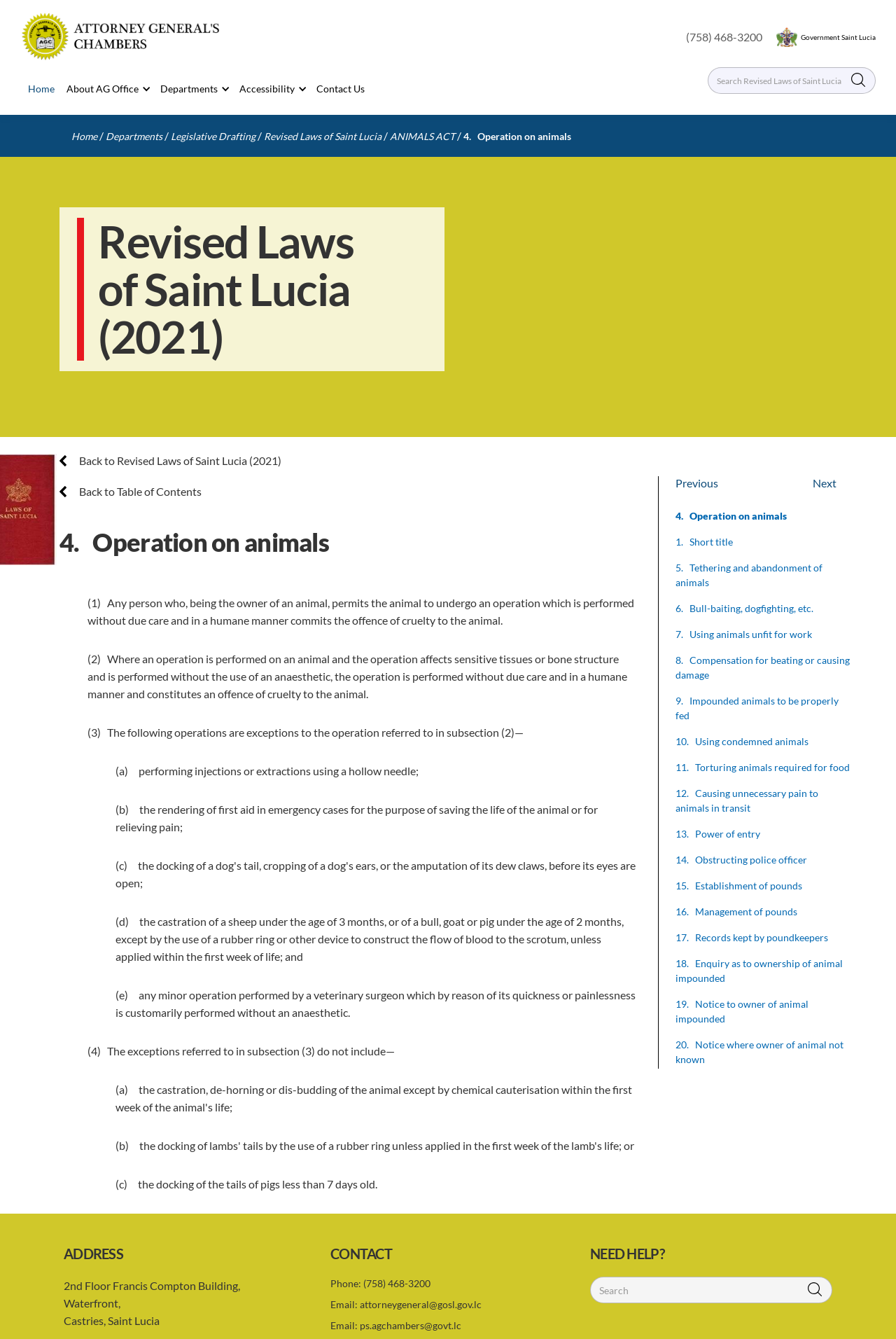Please identify the bounding box coordinates of the element's region that should be clicked to execute the following instruction: "Click on the 'FAQ's' link". The bounding box coordinates must be four float numbers between 0 and 1, i.e., [left, top, right, bottom].

None